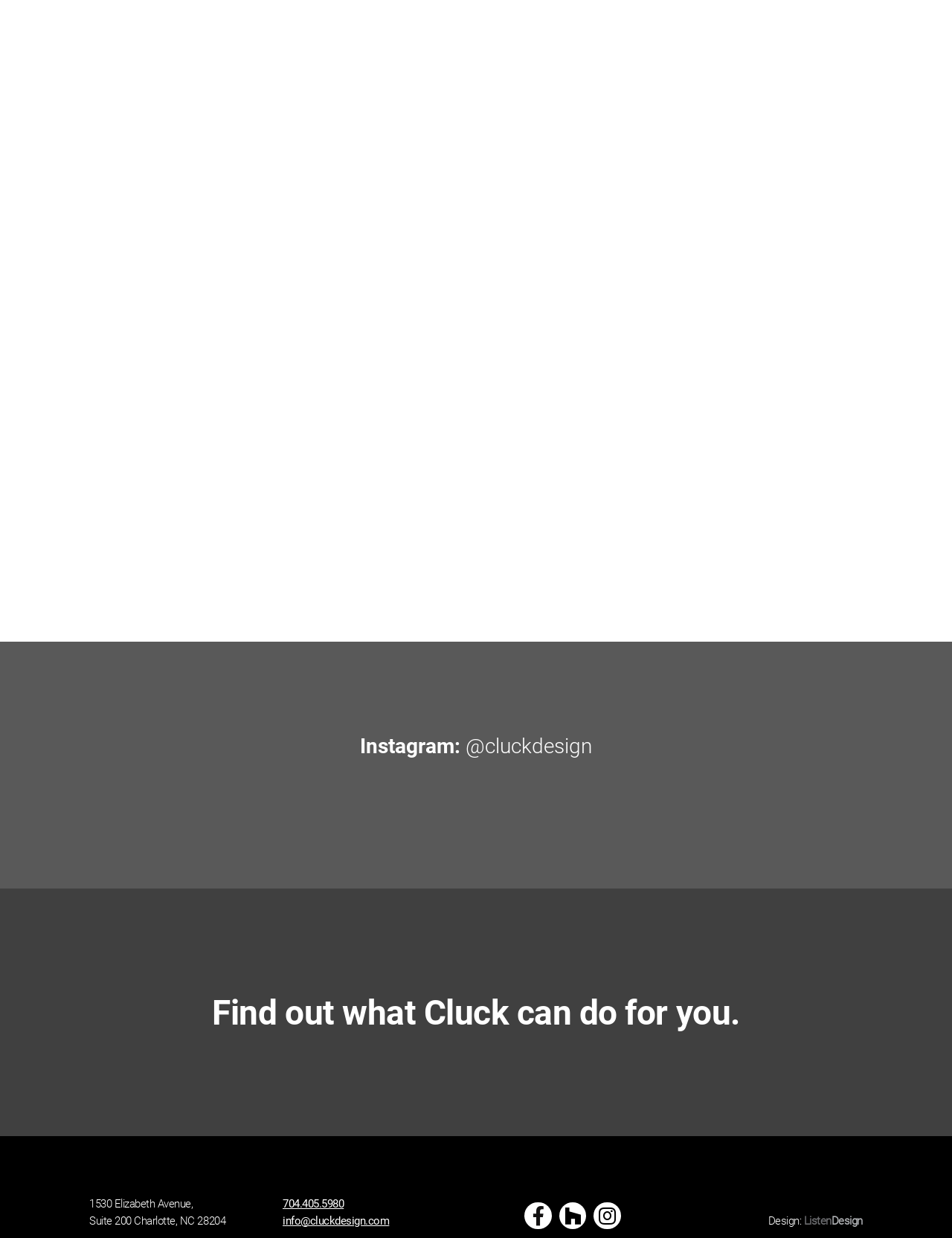What is the company's email address?
Carefully examine the image and provide a detailed answer to the question.

The company's email address can be found in the link element with the text 'info@cluckdesign.com' at the bottom of the page, next to the phone number.